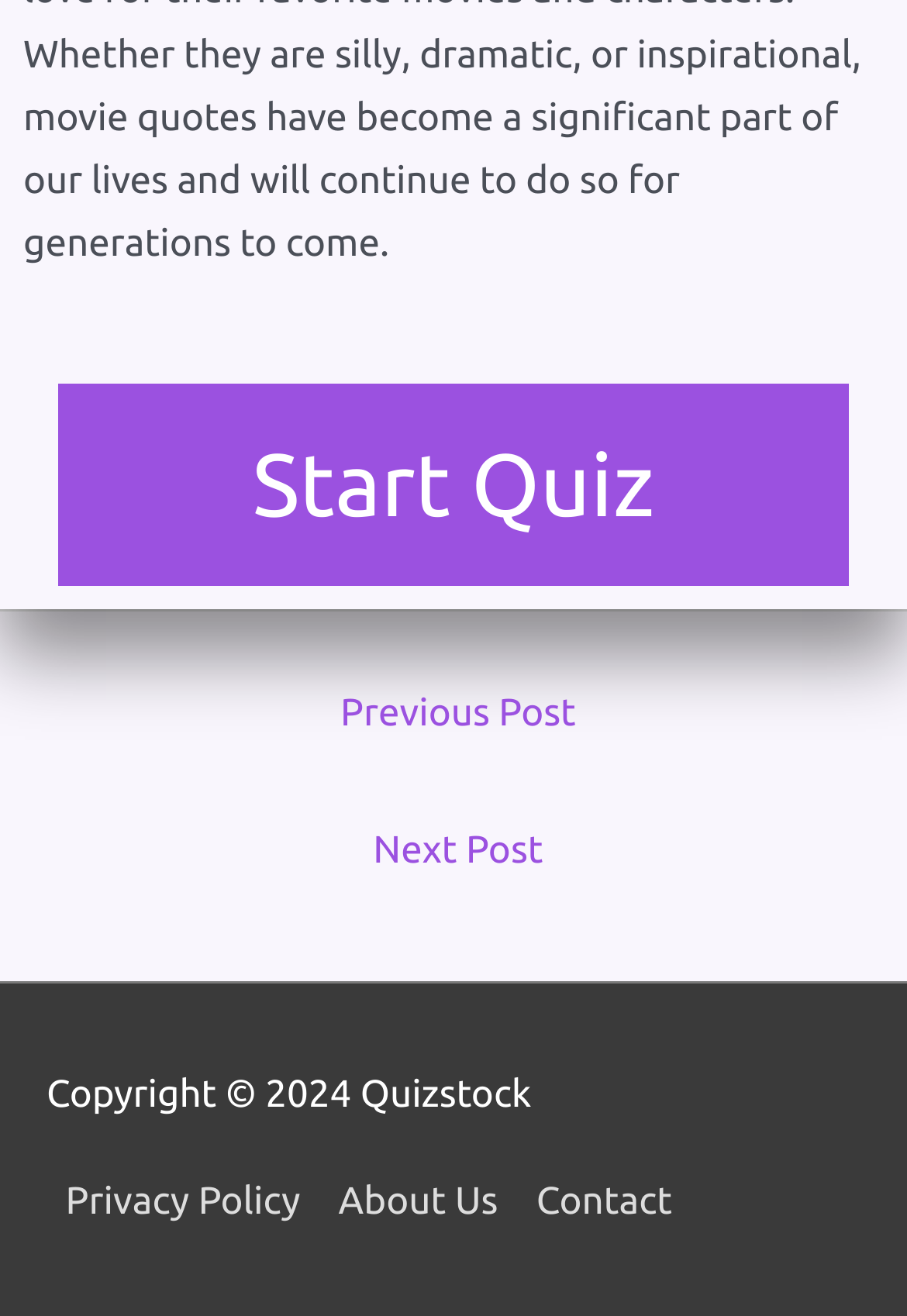Respond with a single word or phrase to the following question:
What year is the copyright for?

2024